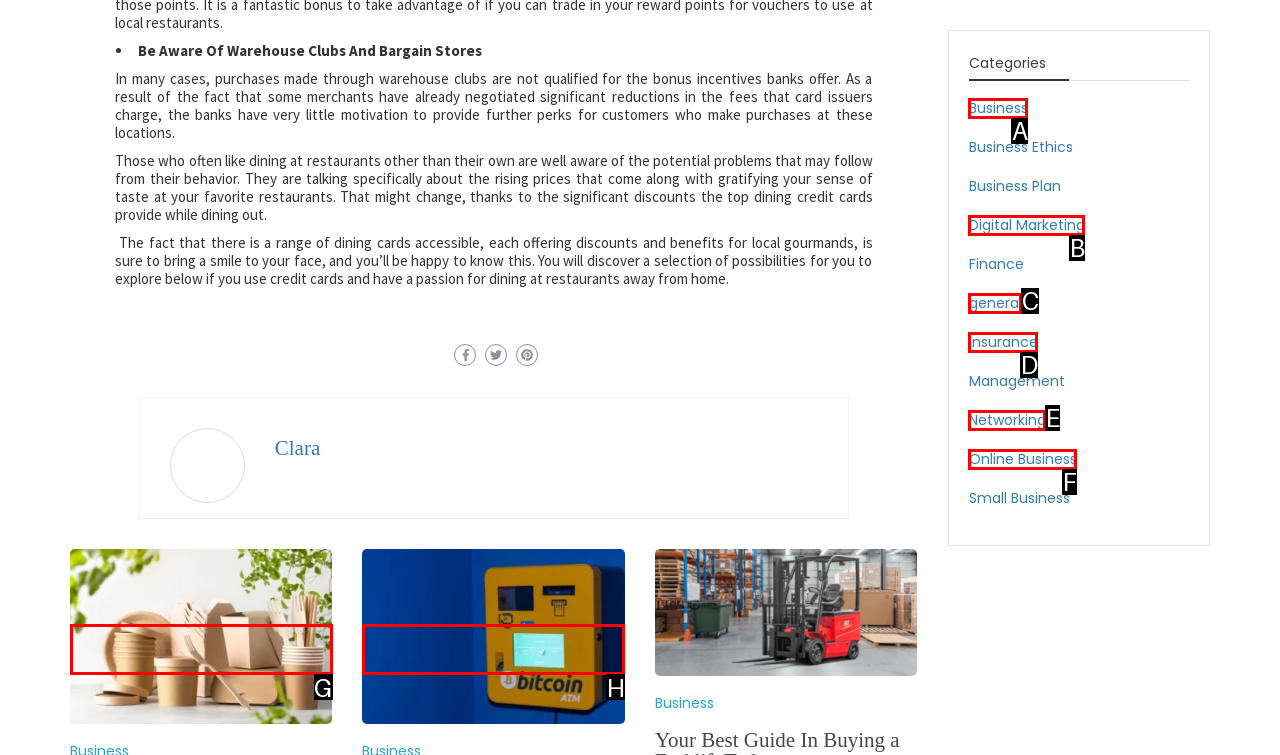Tell me which one HTML element best matches the description: Networking
Answer with the option's letter from the given choices directly.

E